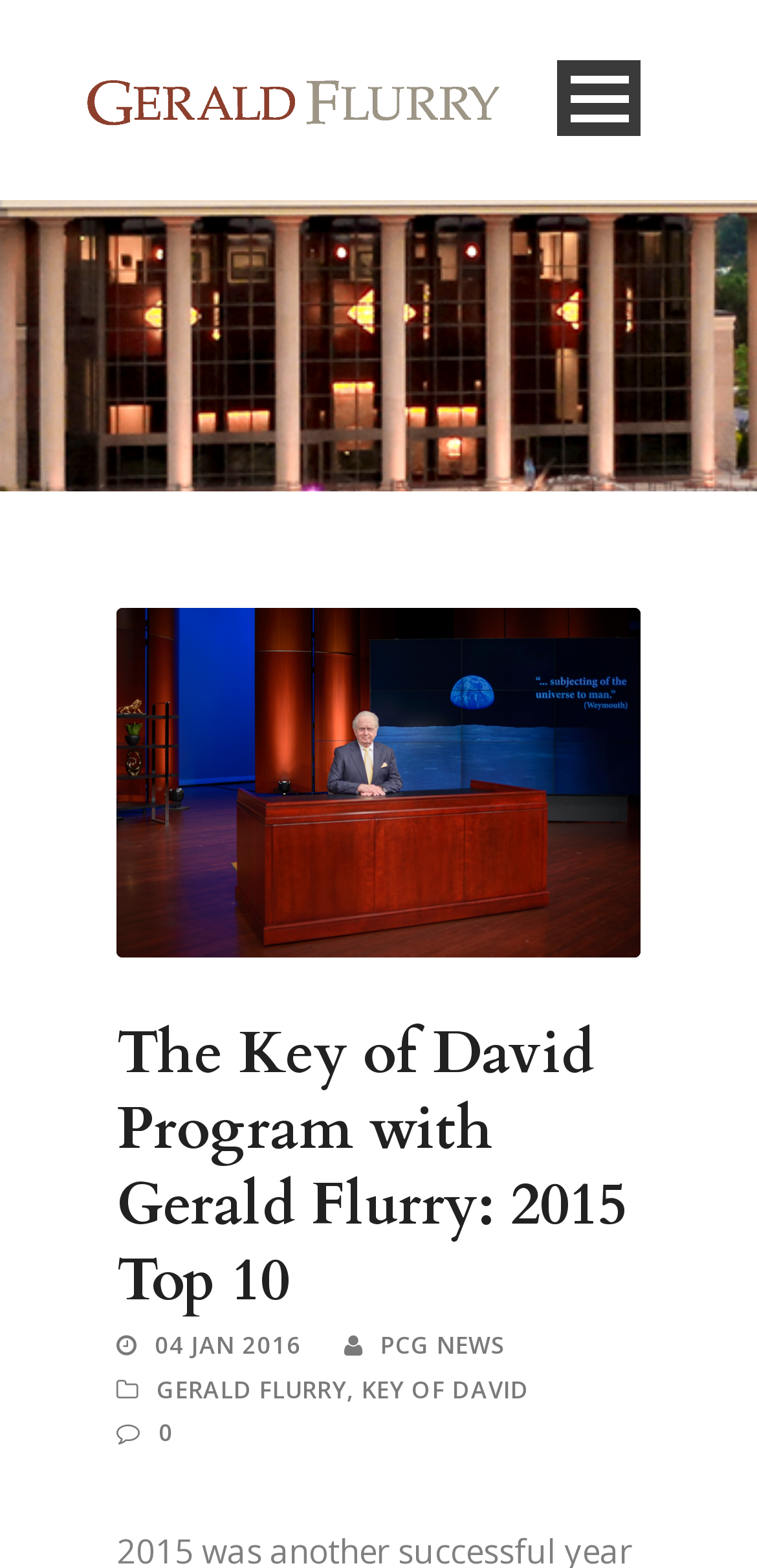Offer a comprehensive description of the webpage’s content and structure.

The webpage is about the Key of David Program with Gerald Flurry, specifically highlighting the top 10 programs of 2015. At the top left corner, there is a logo of Gerald Flurry, accompanied by a button to open the menu on the top right corner. Below the logo, there are three links: "Home", "Who Is Gerald R. Flurry?", and "Blog". 

The main content of the webpage is divided into two sections. On the left side, there is an image of Gerald Flurry in the Key of David studio. On the right side, there is a header section with a heading that reads "The Key of David Program with Gerald Flurry: 2015 Top 10". Below the heading, there are four links: "04 JAN 2016", "PCG NEWS", "GERALD FLURRY", and "KEY OF DAVID", with a comma separating the third and fourth links. At the bottom, there is a link with the text "0".